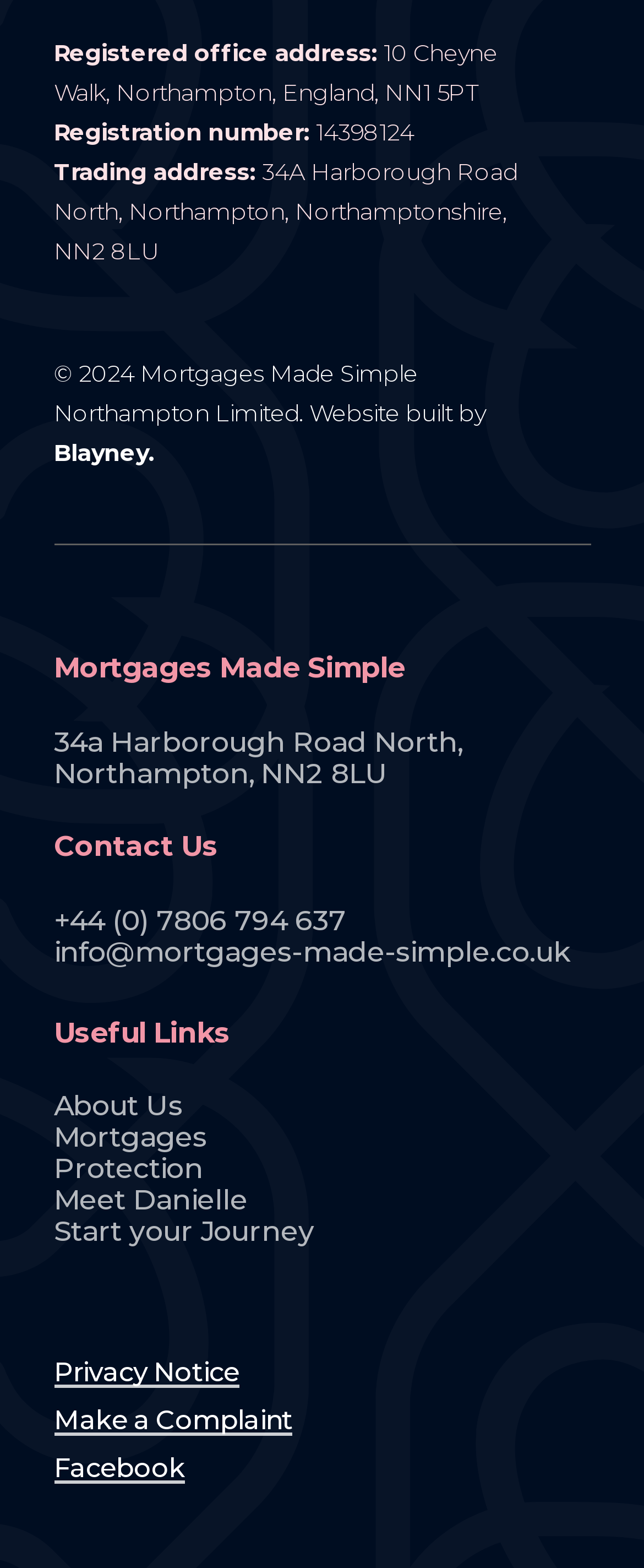Respond to the following question with a brief word or phrase:
What is the trading address of Mortgages Made Simple Northampton Limited?

34A Harborough Road North, Northampton, Northamptonshire, NN2 8LU